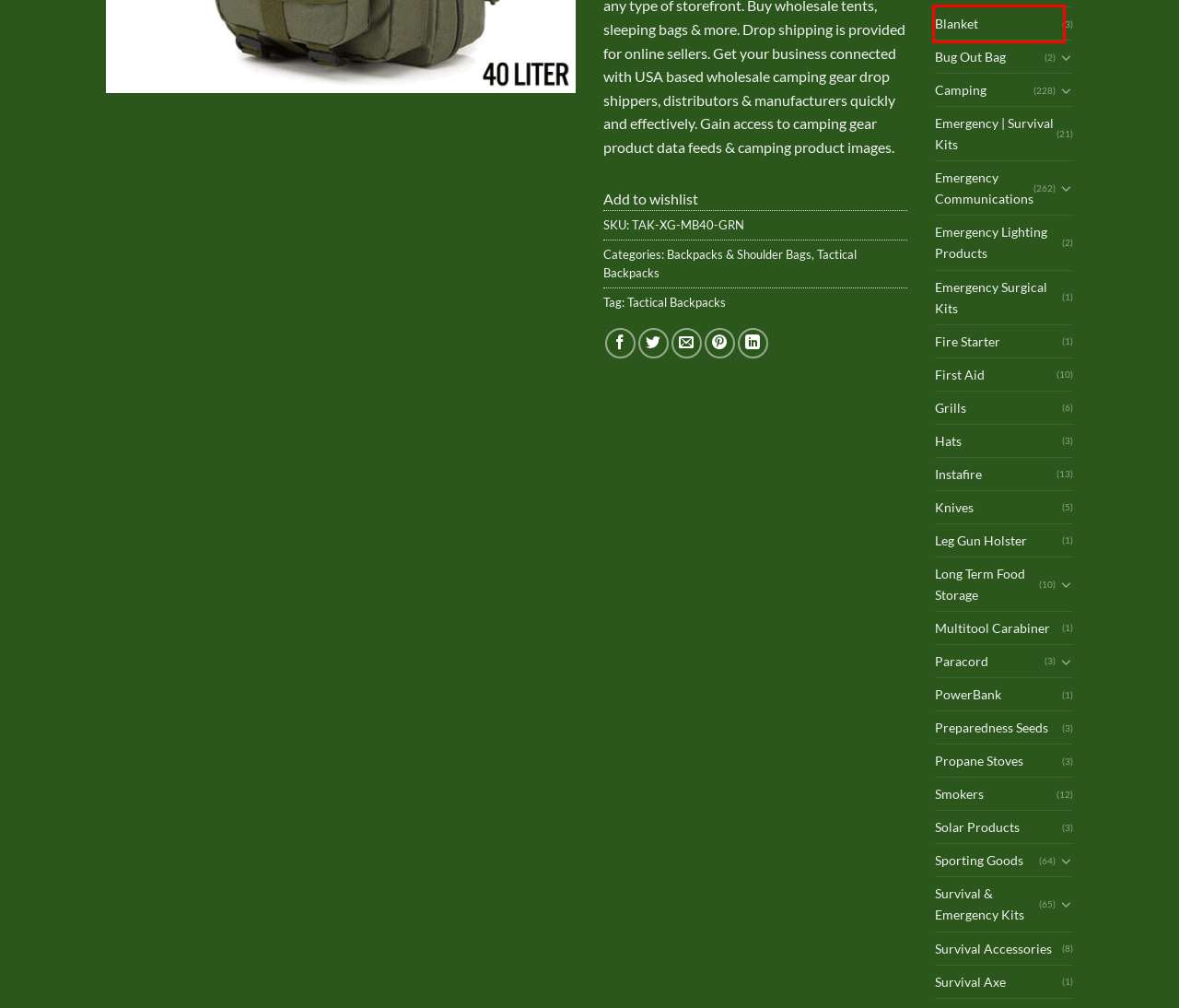You are provided with a screenshot of a webpage where a red rectangle bounding box surrounds an element. Choose the description that best matches the new webpage after clicking the element in the red bounding box. Here are the choices:
A. Survival Accessories Archives - Camping Drop Ship | Wholesale
B. Leg Gun Holster Archives - Camping Drop Ship | Wholesale
C. Fire Starter Archives - Camping Drop Ship | Wholesale
D. Paracord Archives - Camping Drop Ship | Wholesale
E. Blanket Archives - Camping Drop Ship | Wholesale
F. PowerBank Archives - Camping Drop Ship | Wholesale
G. First Aid Archives - Camping Drop Ship | Wholesale
H. Propane Stoves Archives - Camping Drop Ship | Wholesale

E